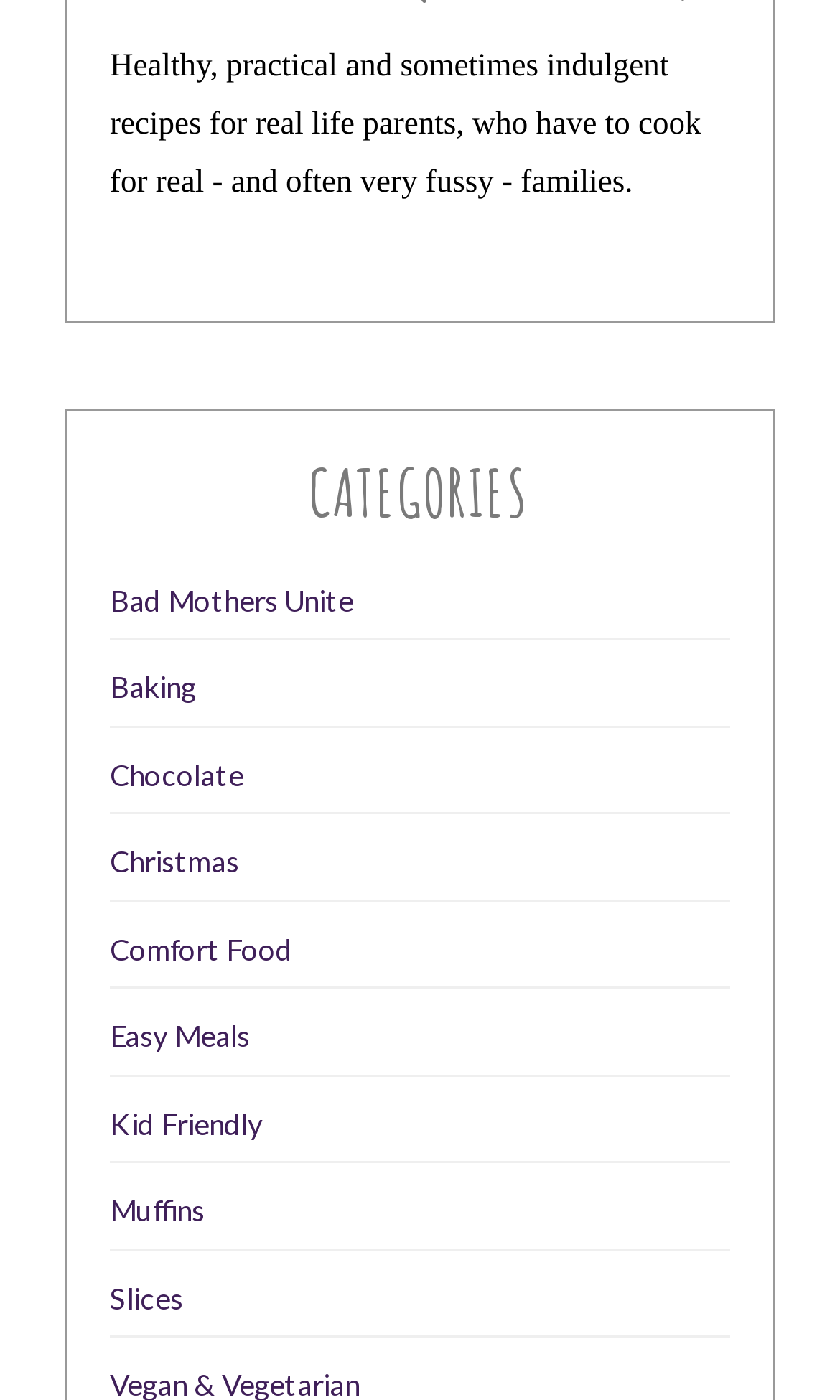What is the main theme of the recipes on this website?
Please respond to the question with a detailed and thorough explanation.

The main theme of the recipes on this website is family cooking, as indicated by the introductory text 'Healthy, practical and sometimes indulgent recipes for real life parents, who have to cook for real - and often very fussy - families.'